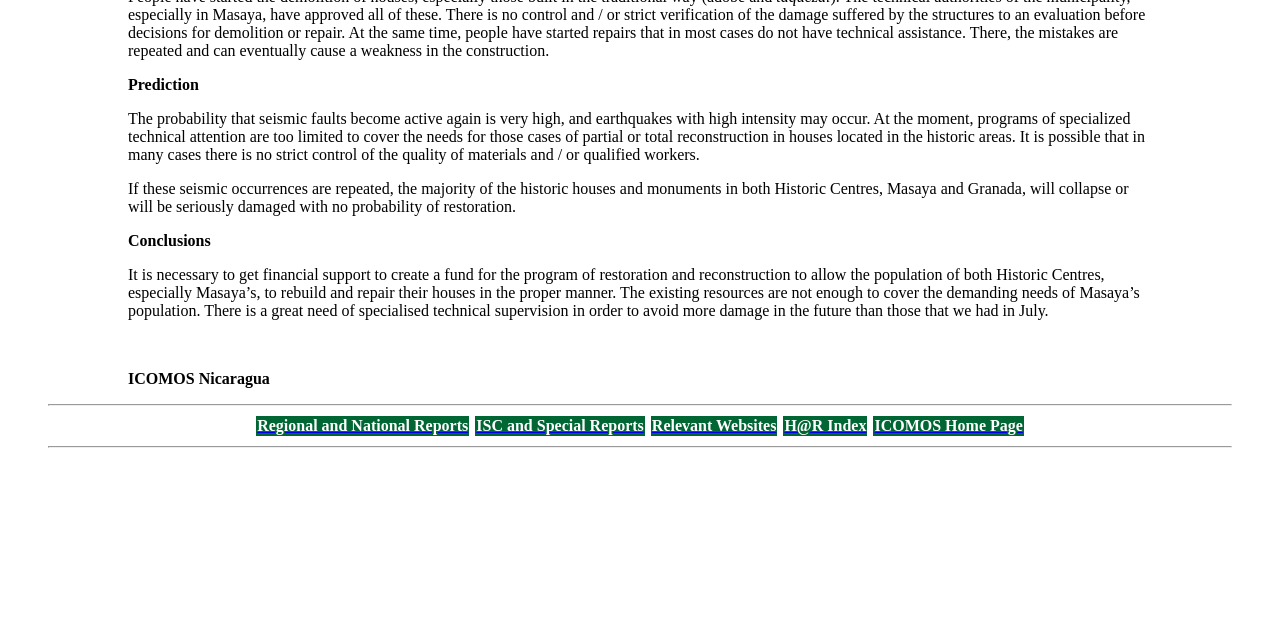Provide the bounding box for the UI element matching this description: "Relevant Websites".

[0.509, 0.651, 0.607, 0.678]